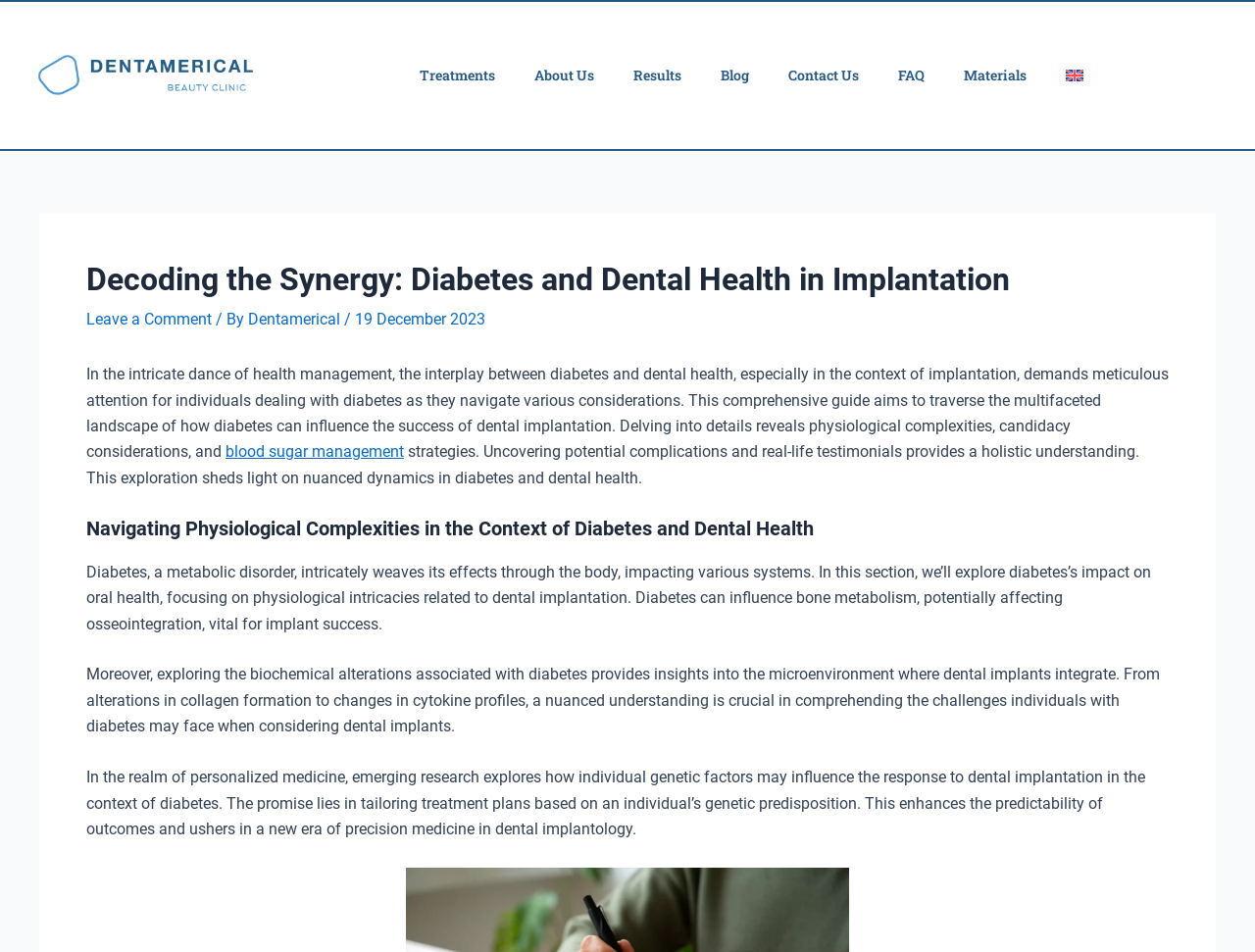Determine the bounding box coordinates for the element that should be clicked to follow this instruction: "Leave a comment on the article". The coordinates should be given as four float numbers between 0 and 1, in the format [left, top, right, bottom].

[0.069, 0.325, 0.169, 0.345]